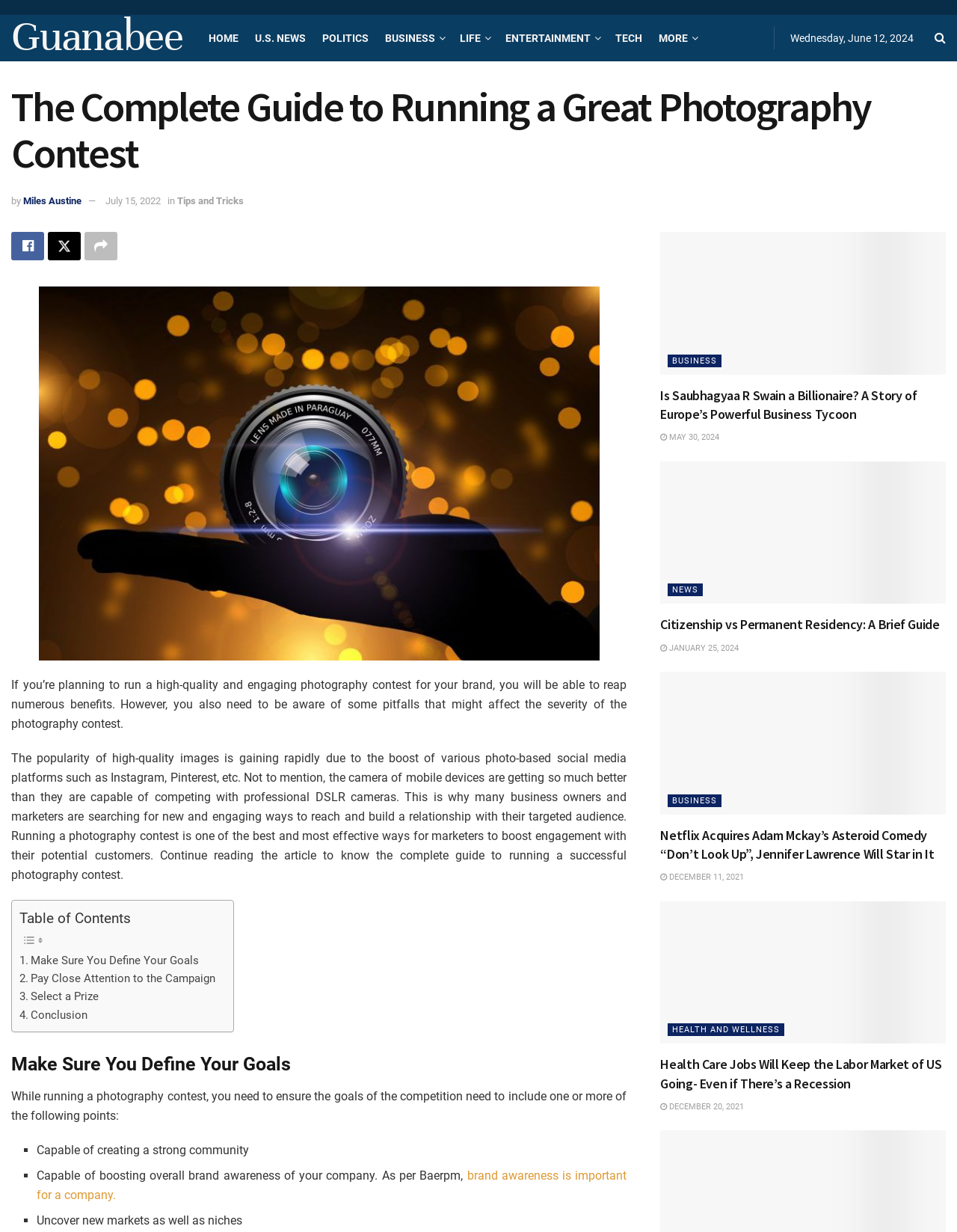Describe all significant elements and features of the webpage.

This webpage is an article about running a successful photography contest. At the top, there is a navigation bar with links to different sections of the website, including "HOME", "U.S. NEWS", "POLITICS", "BUSINESS", "LIFE", "ENTERTAINMENT", "TECH", and "MORE". Next to the navigation bar, there is a date displayed as "Wednesday, June 12, 2024". 

Below the navigation bar, there is a heading that reads "The Complete Guide to Running a Great Photography Contest". The author of the article, "Miles Austine", is credited below the heading, along with a link to the author's profile and the date the article was published, "July 15, 2022". 

The article begins with an introduction that explains the benefits of running a photography contest, including increasing brand awareness and engaging with potential customers. The introduction is followed by a table of contents that outlines the different sections of the article, including "Make Sure You Define Your Goals", "Pay Close Attention to the Campaign", "Select a Prize", and "Conclusion". 

The first section, "Make Sure You Define Your Goals", explains the importance of setting clear goals for the photography contest. This section includes a list of potential goals, such as creating a strong community and boosting brand awareness. 

To the right of the article, there are three featured articles with images and headings. The first article is about a billionaire business tycoon, the second is about citizenship vs permanent residency, and the third is about Netflix acquiring a comedy film. Each article has a link to read more and a date published. 

Overall, the webpage is well-organized and easy to navigate, with a clear structure and relevant images and links.